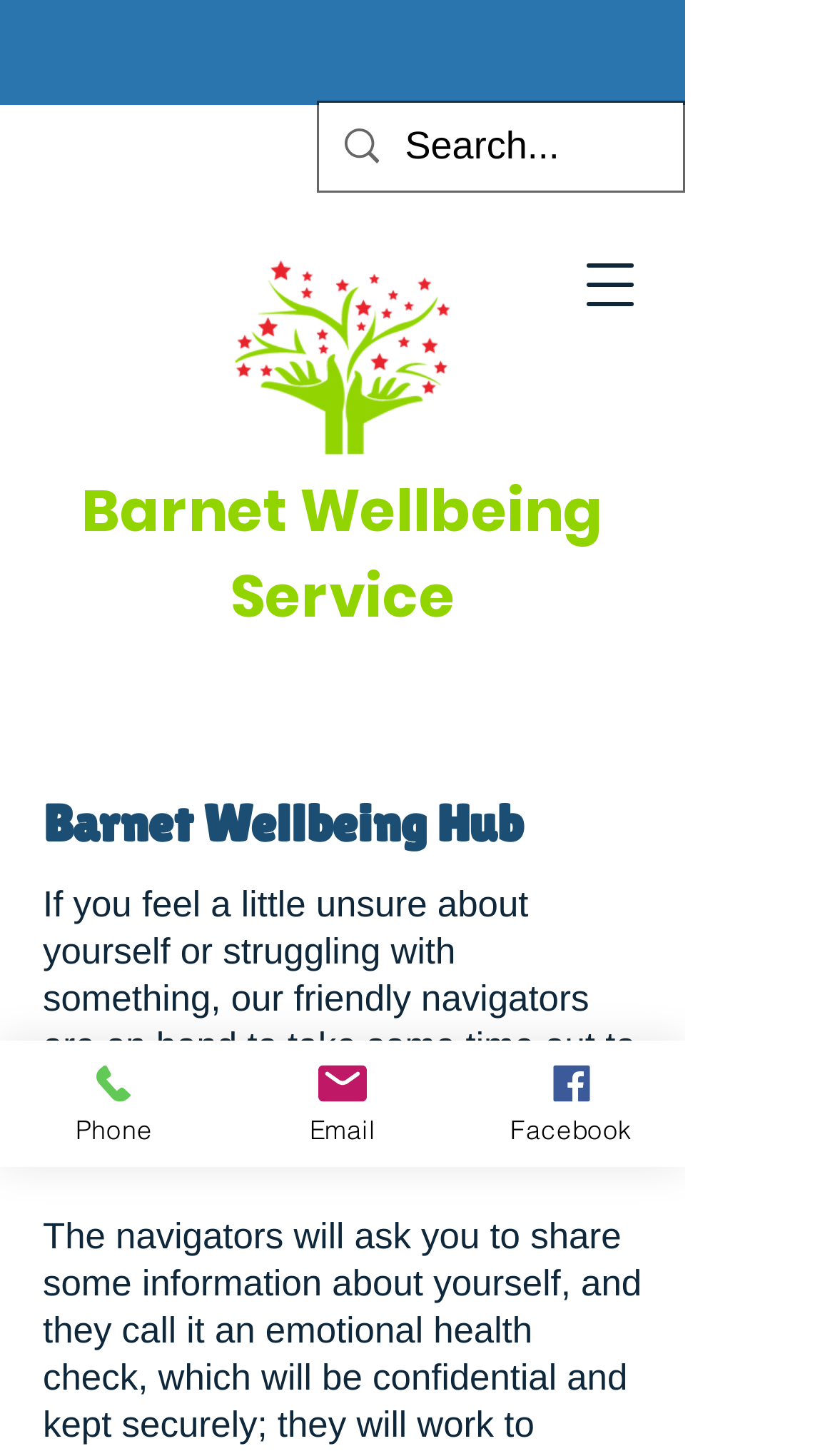What is the purpose of the navigators?
Using the details shown in the screenshot, provide a comprehensive answer to the question.

The purpose of the navigators is to help individuals who are unsure about themselves or struggling with something, as stated in the text 'our friendly navigators are on hand to take some time out to understand what you are dealing with and find a way to help'.